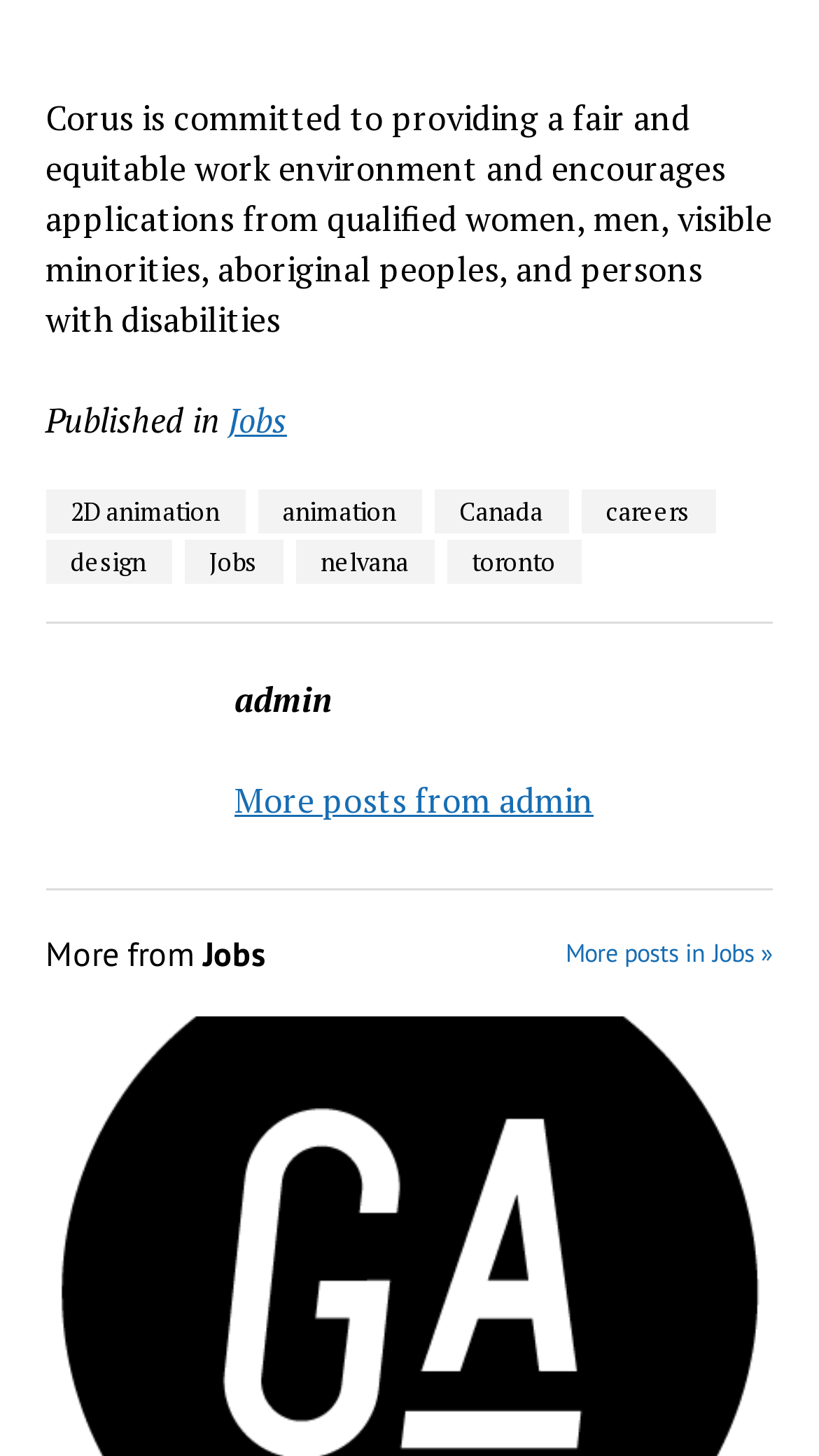Can you give a detailed response to the following question using the information from the image? Who is the author of the post?

The author of the post is 'admin', as indicated by the image with the description 'admin' and the link 'More posts from admin'.